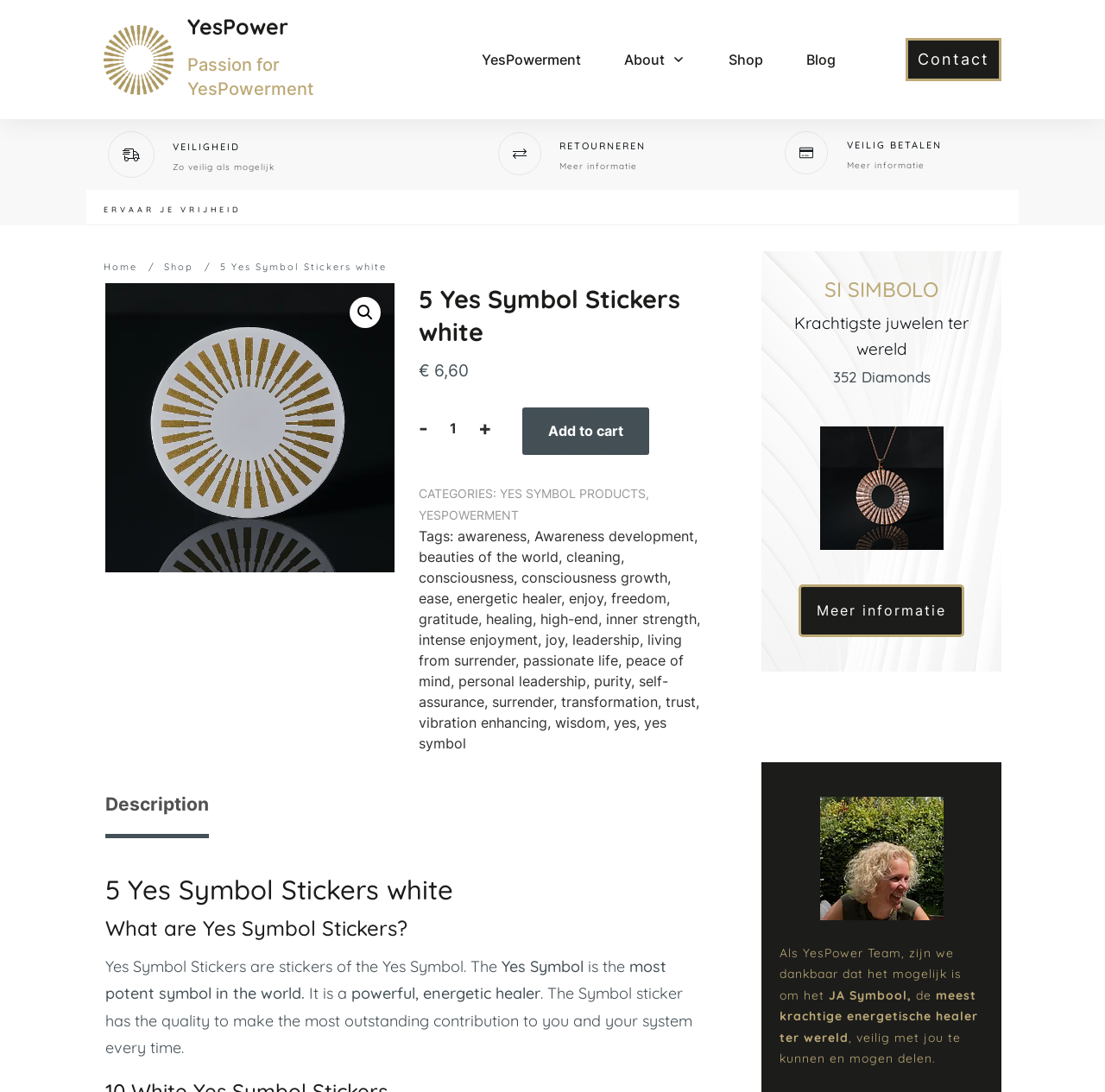What is the name of the logo?
Please look at the screenshot and answer in one word or a short phrase.

YesPower Ja Symbool